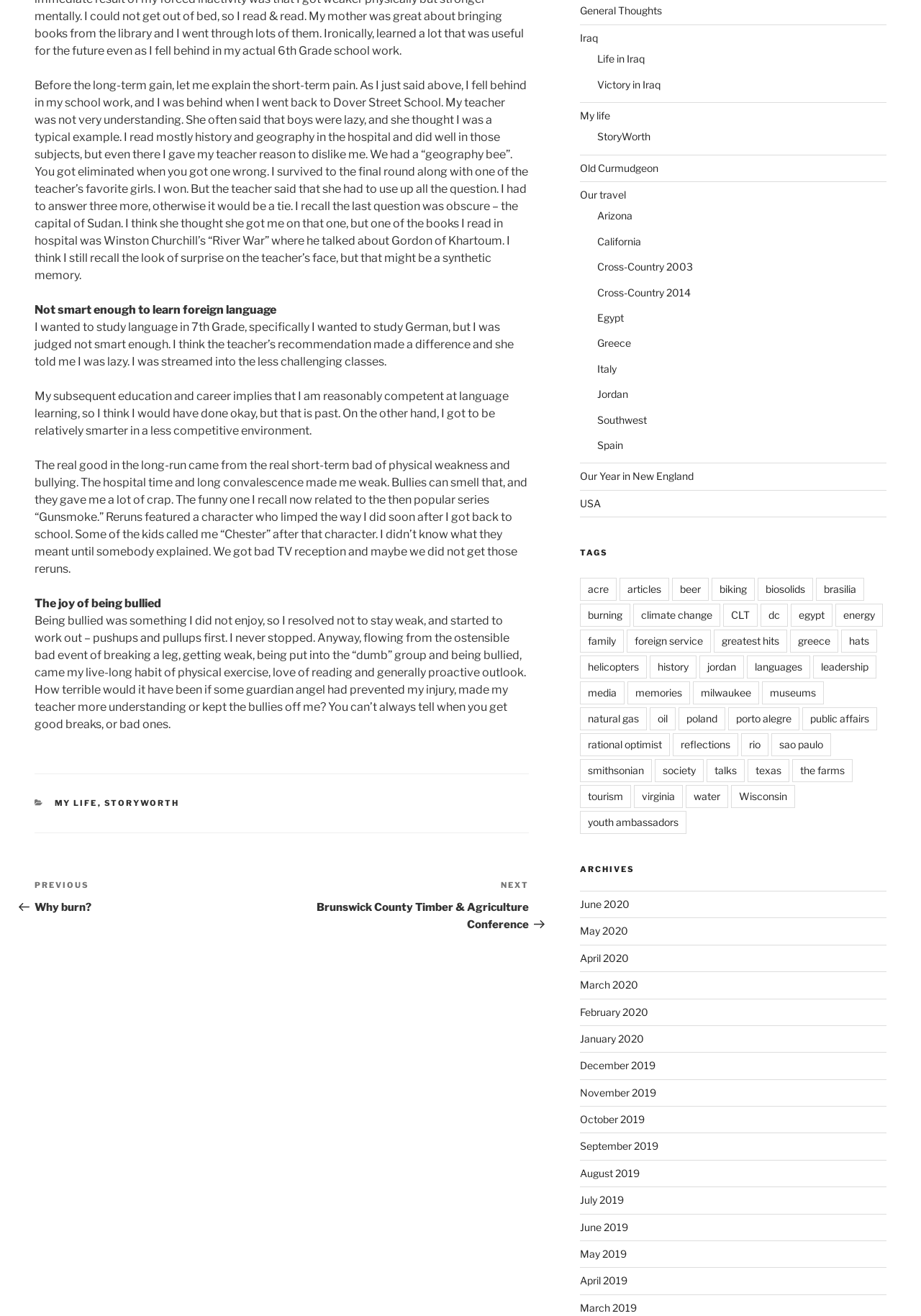Identify the bounding box coordinates of the region I need to click to complete this instruction: "Click on 'Previous Post Why burn?' link".

[0.038, 0.668, 0.306, 0.694]